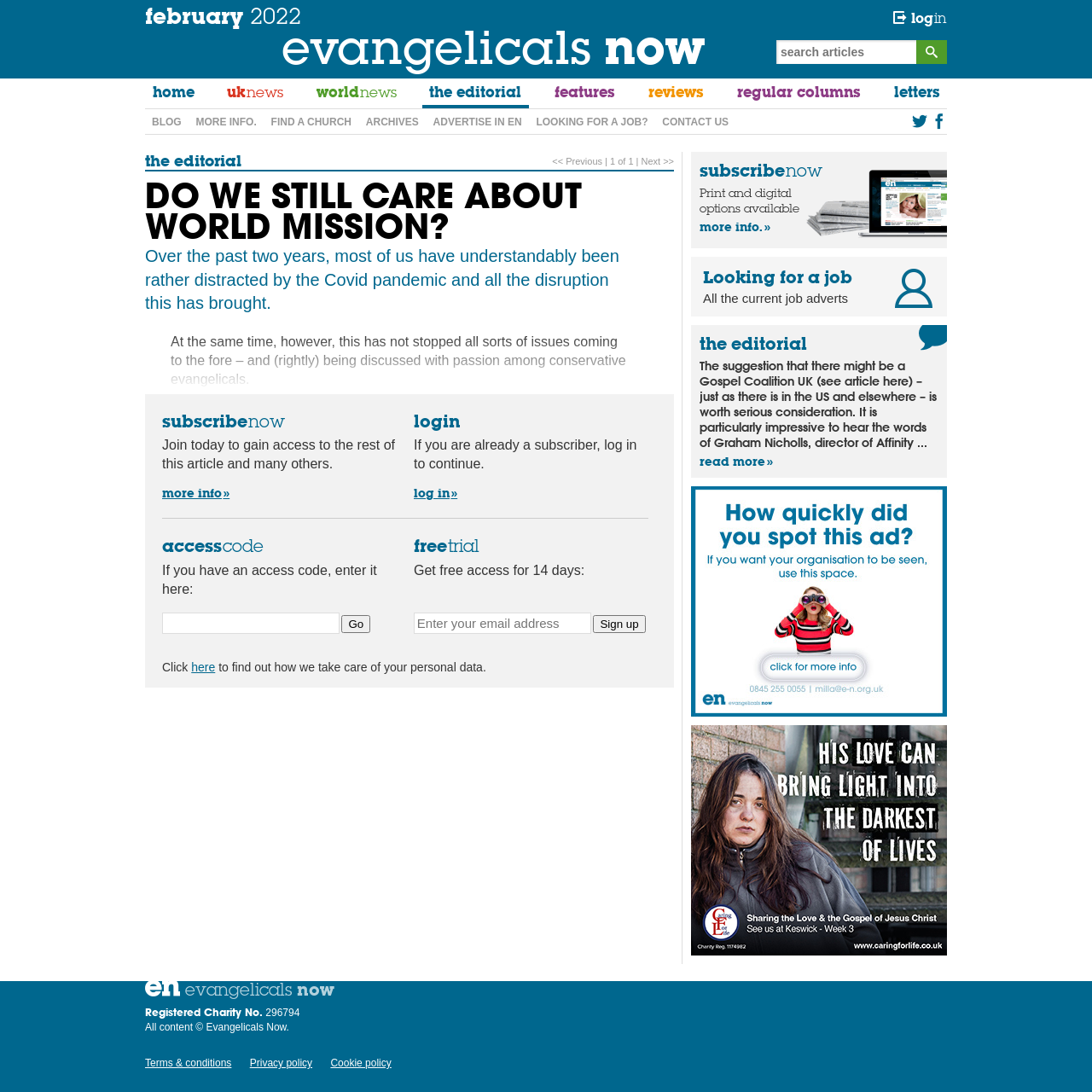Please determine the bounding box coordinates of the element to click in order to execute the following instruction: "read the editorial". The coordinates should be four float numbers between 0 and 1, specified as [left, top, right, bottom].

[0.133, 0.139, 0.617, 0.157]